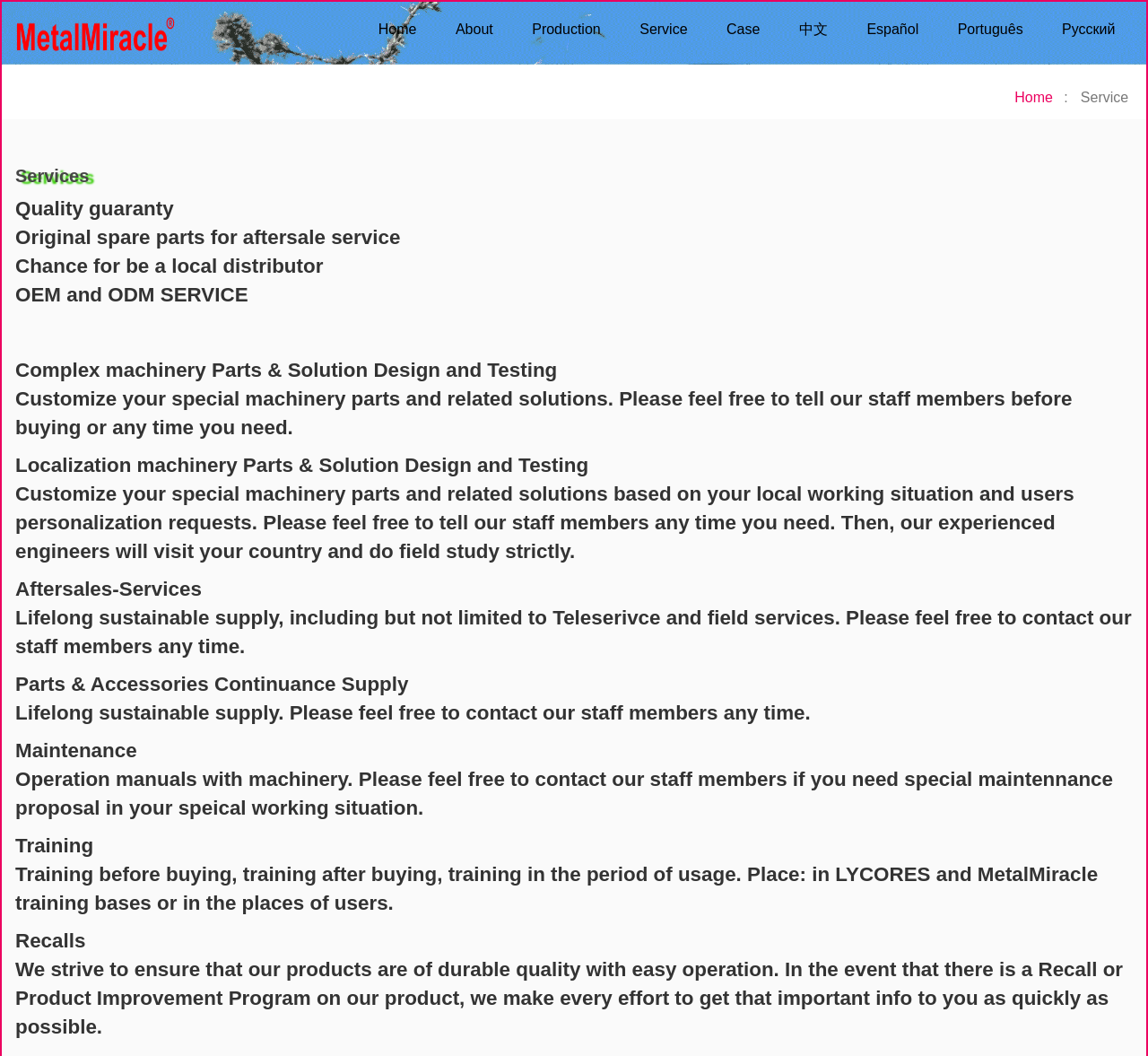Respond to the following question with a brief word or phrase:
How many language options are available?

5